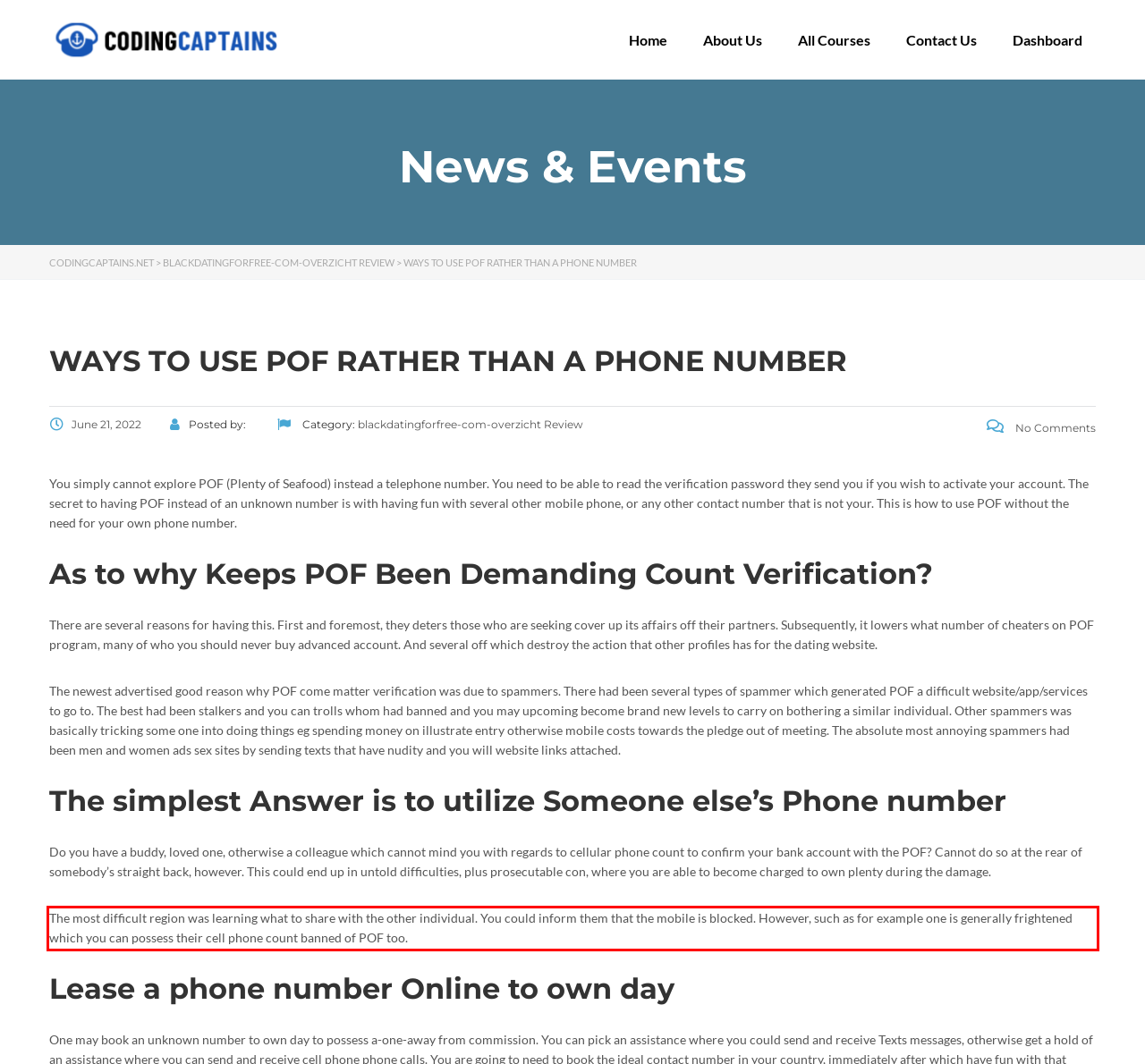Examine the webpage screenshot and use OCR to recognize and output the text within the red bounding box.

The most difficult region was learning what to share with the other individual. You could inform them that the mobile is blocked. However, such as for example one is generally frightened which you can possess their cell phone count banned of POF too.